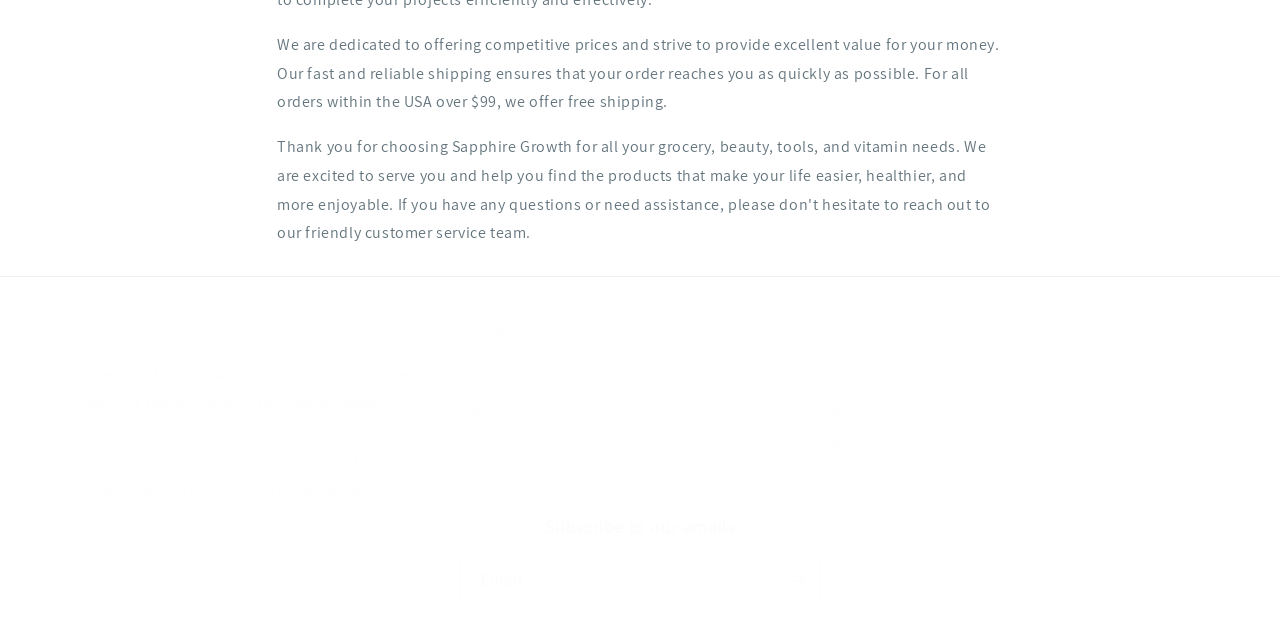Identify the bounding box for the UI element described as: "parent_node: Email aria-label="Subscribe" name="commit"". The coordinates should be four float numbers between 0 and 1, i.e., [left, top, right, bottom].

[0.605, 0.871, 0.64, 0.944]